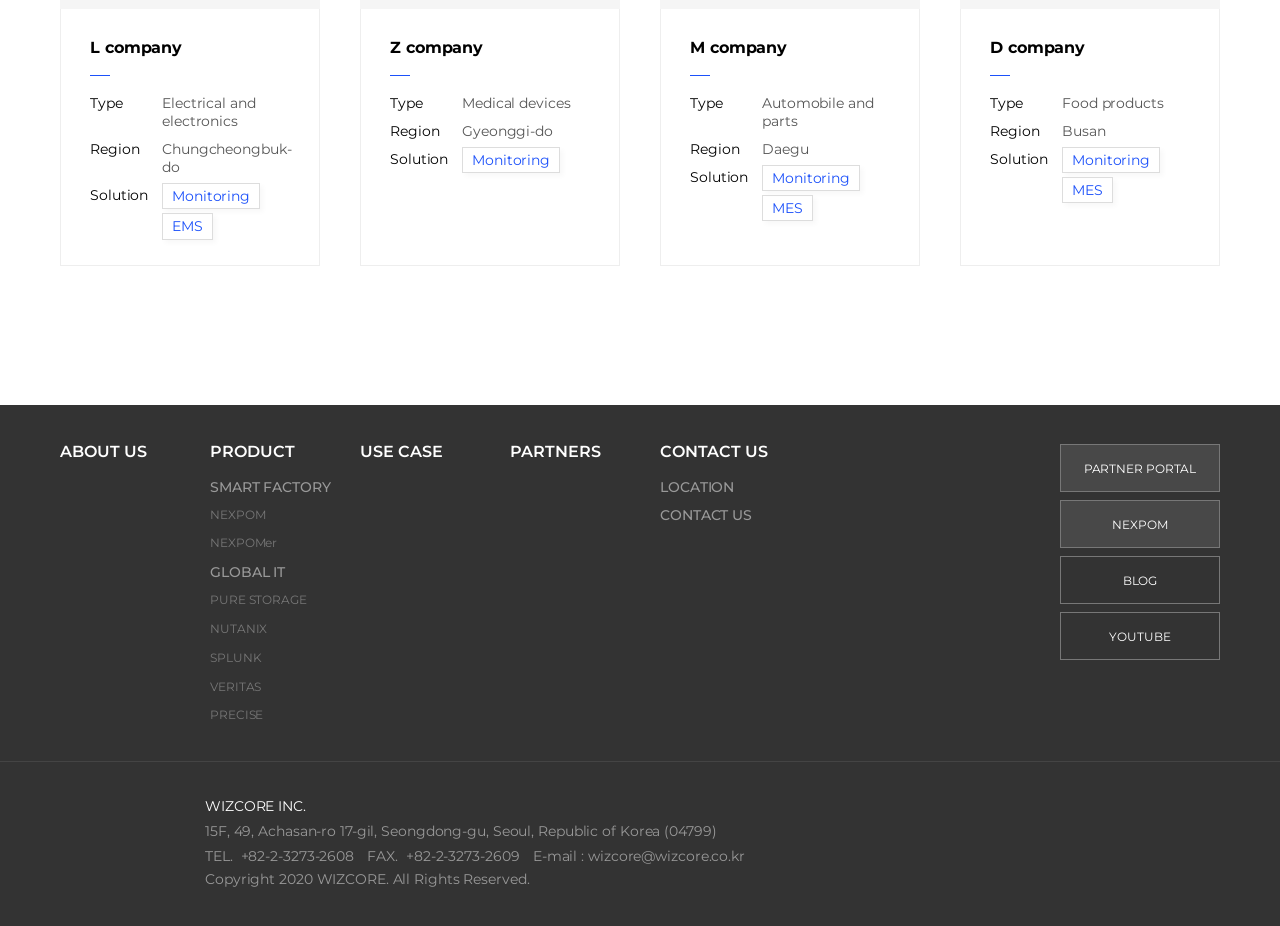What is the address of WIZCORE INC.?
Based on the image content, provide your answer in one word or a short phrase.

15F, 49, Achasan-ro 17-gil, Seongdong-gu, Seoul, Republic of Korea (04799)